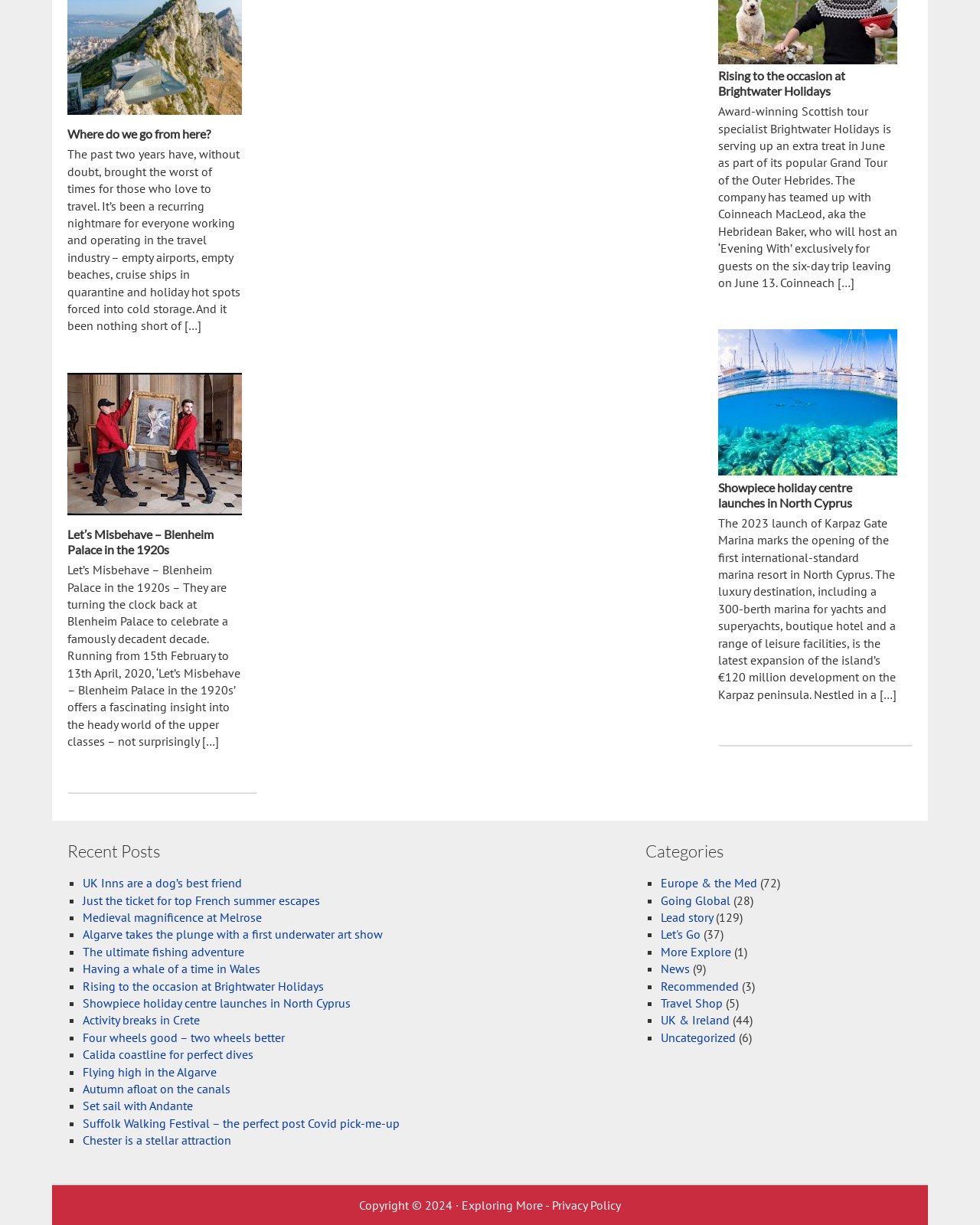Please answer the following question using a single word or phrase: 
How many recent posts are listed on the webpage?

15